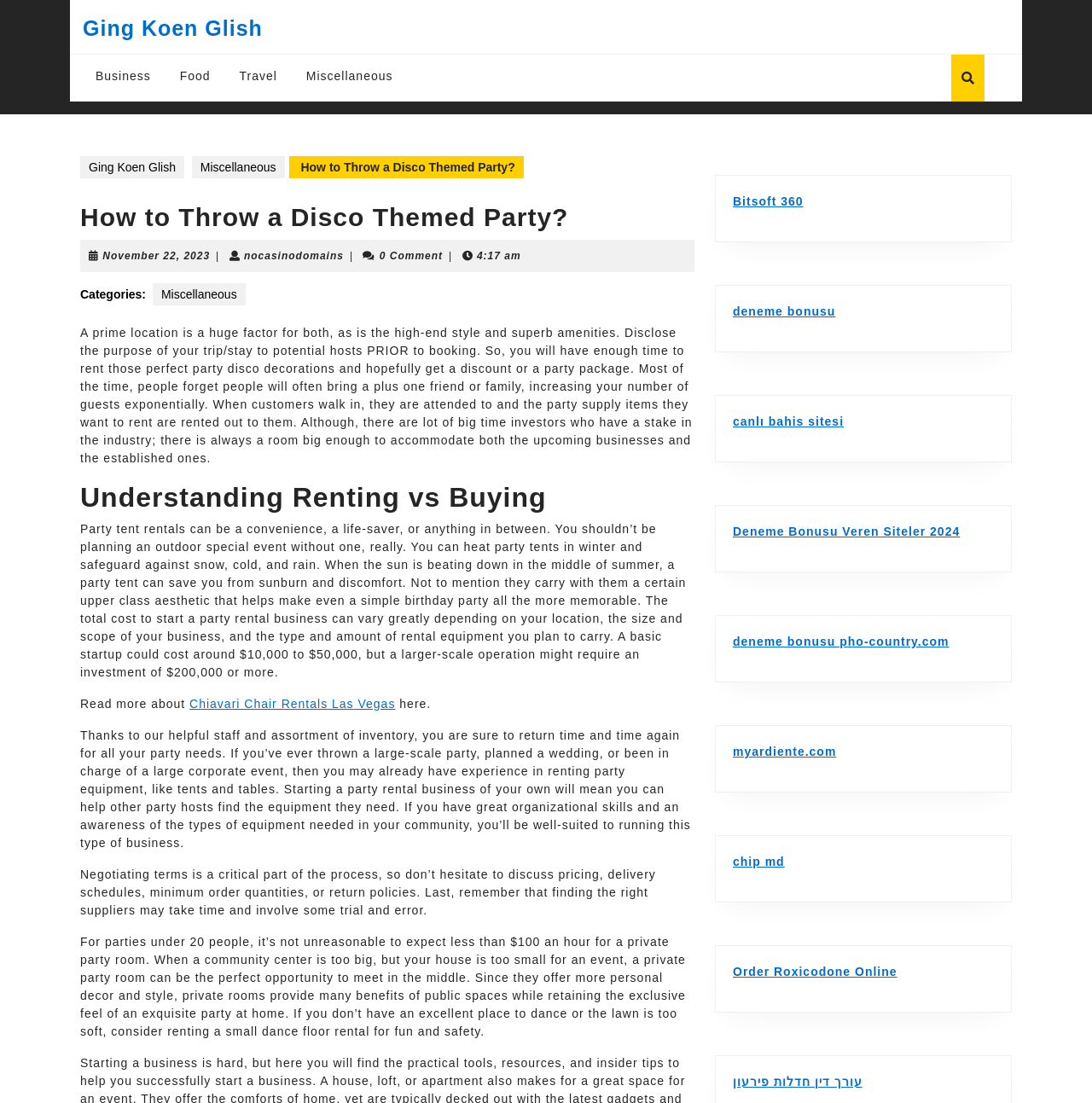Can you find the bounding box coordinates of the area I should click to execute the following instruction: "Click on the 'Business' link in the top menu"?

[0.088, 0.061, 0.138, 0.077]